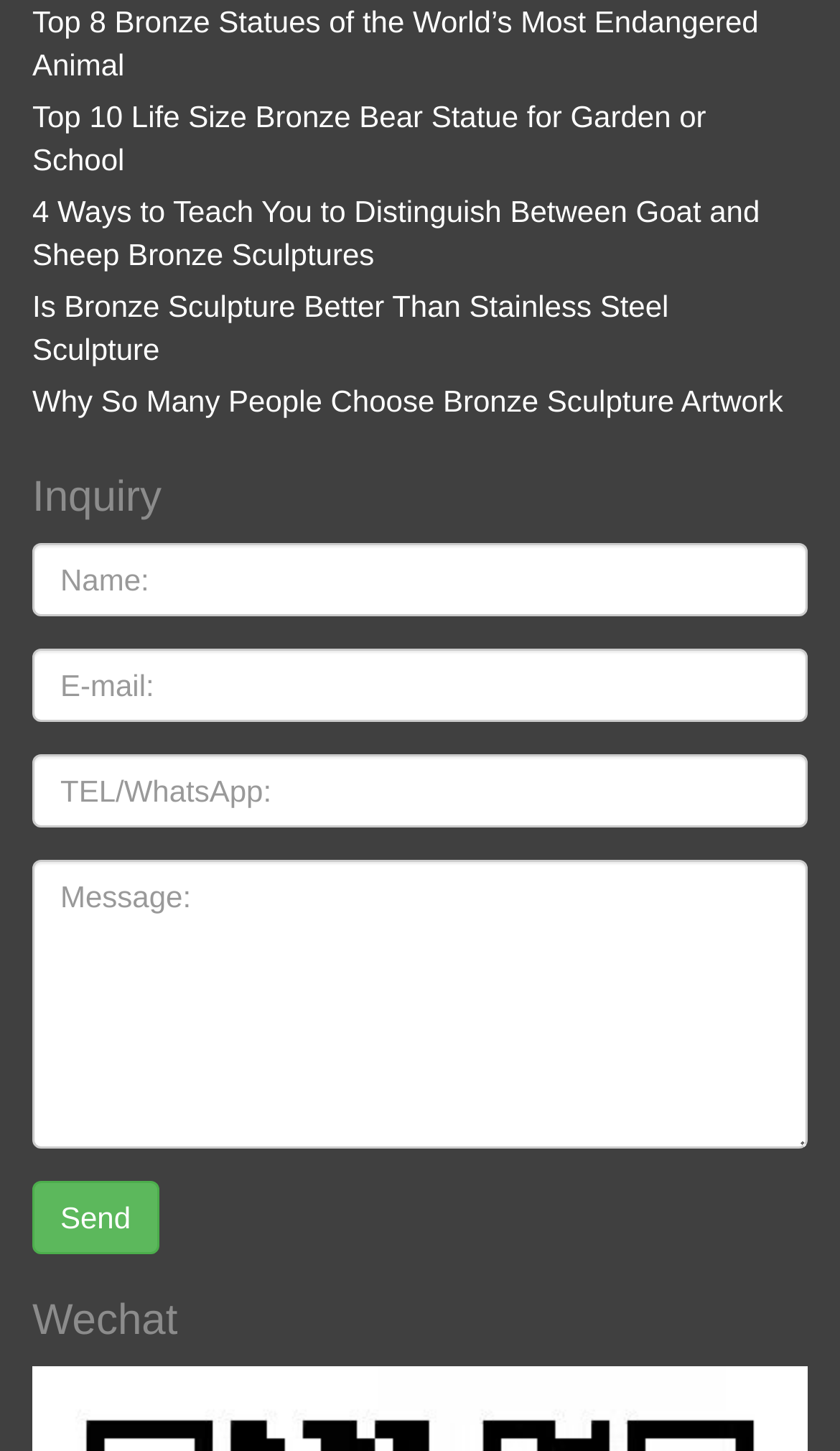What is the function of the 'Send' button? Based on the image, give a response in one word or a short phrase.

To submit the inquiry